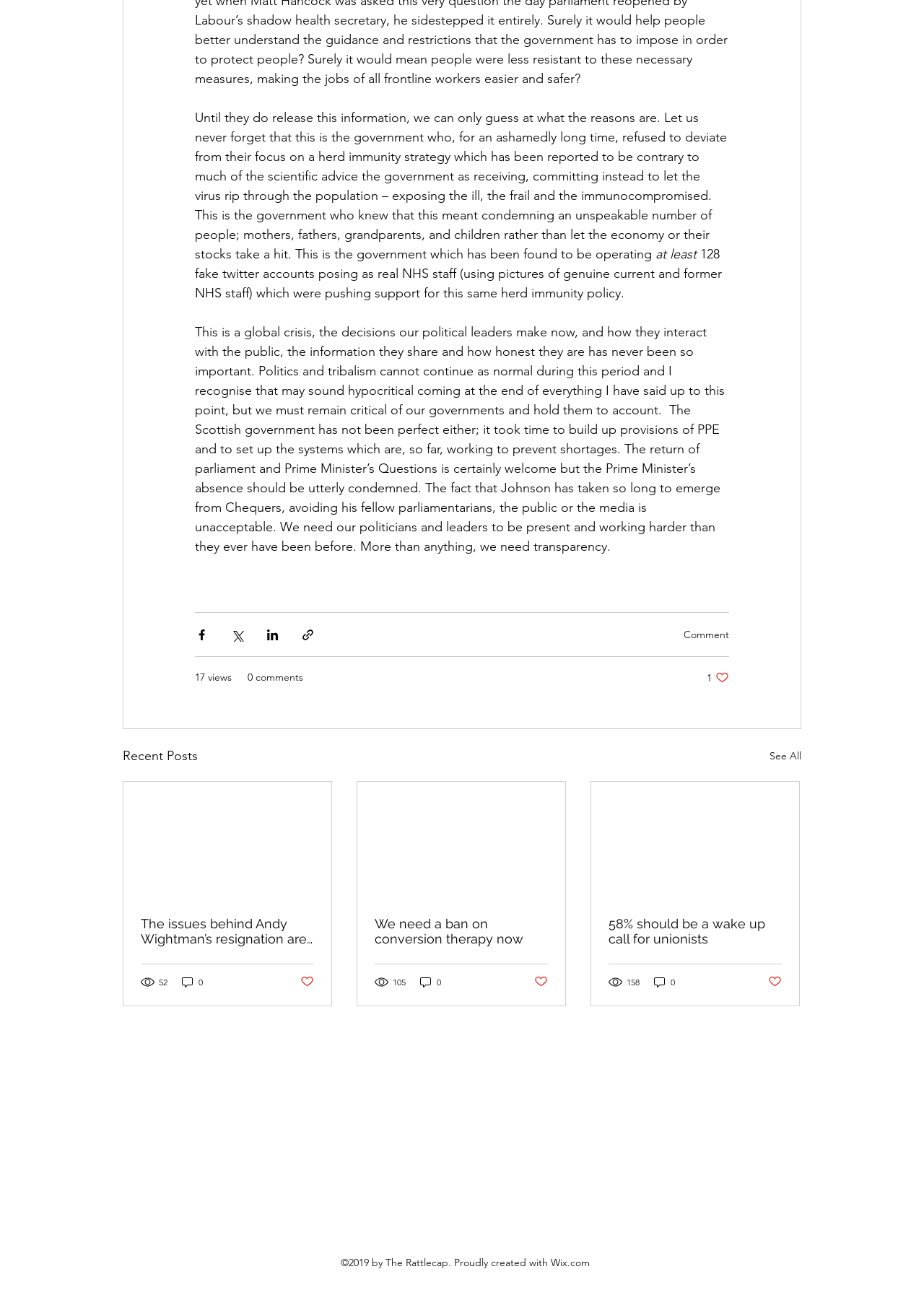Refer to the element description 0 and identify the corresponding bounding box in the screenshot. Format the coordinates as (top-left x, top-left y, bottom-right x, bottom-right y) with values in the range of 0 to 1.

[0.195, 0.753, 0.221, 0.763]